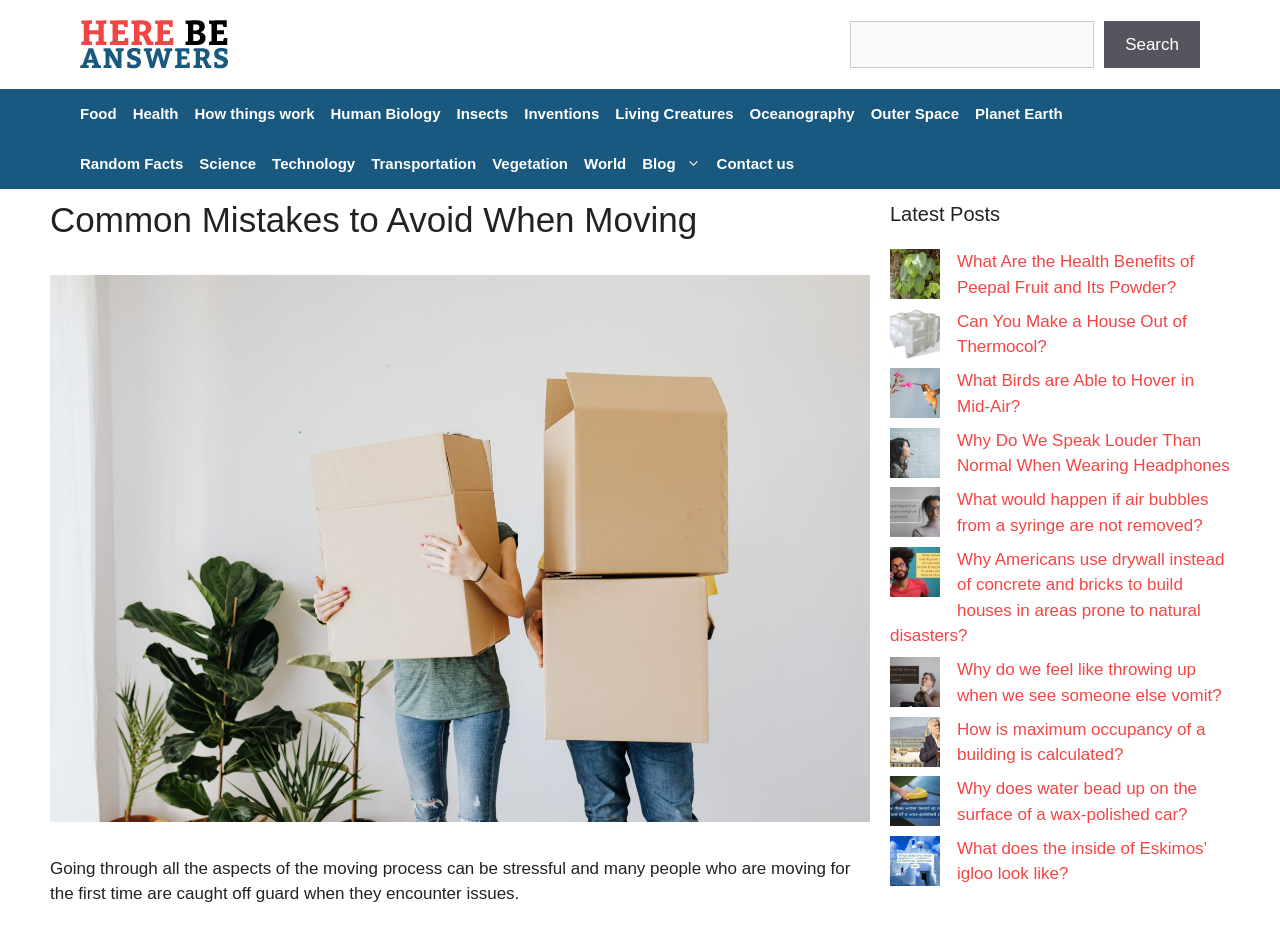Determine the bounding box coordinates for the area that should be clicked to carry out the following instruction: "Leave a comment".

None